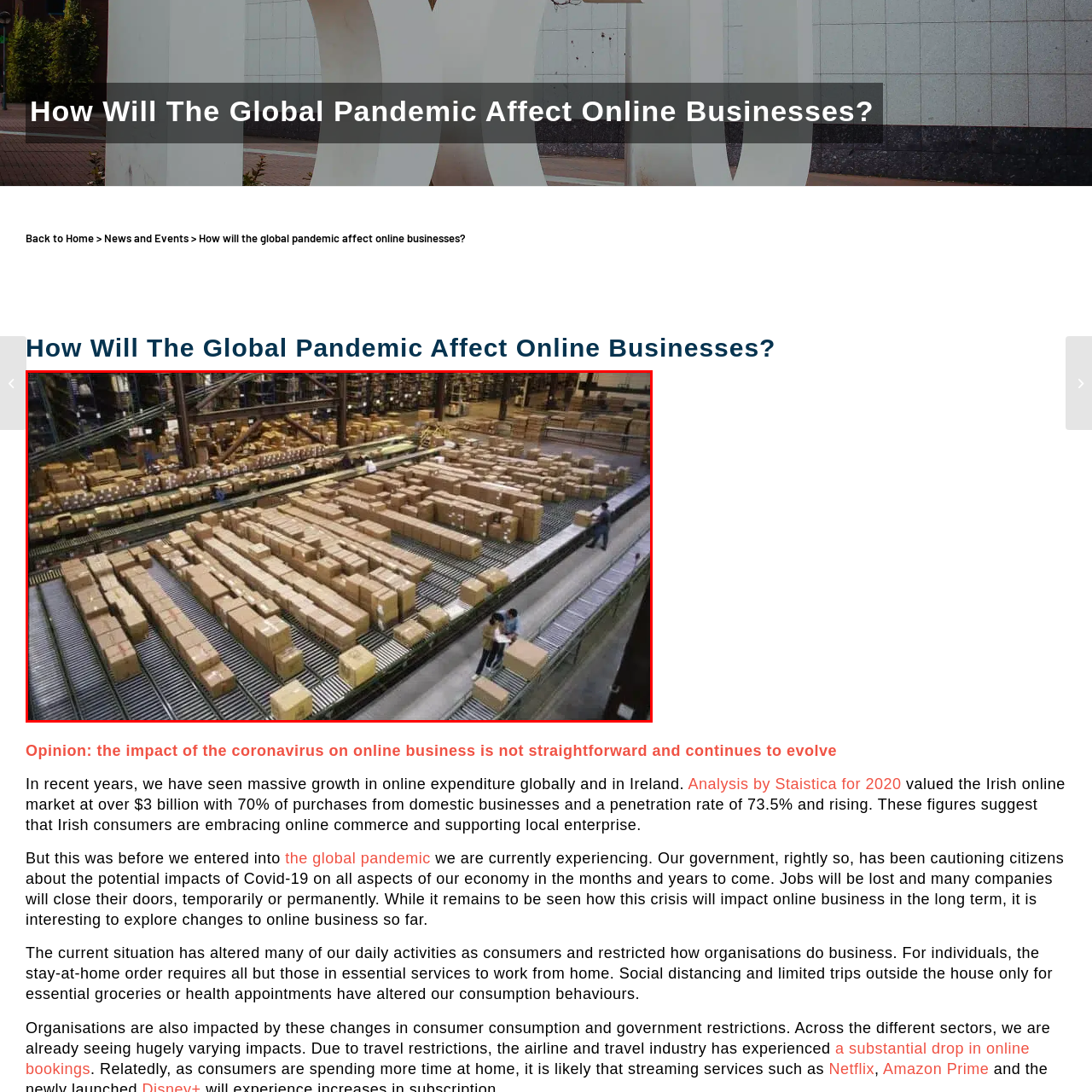Elaborate on the visual details of the image contained within the red boundary.

The image depicts a bustling warehouse scene filled with neatly stacked cardboard boxes on a conveyor system. The layout showcases an organized distribution process, with individual workers interacting with the packages. This visual representation highlights the operational scale of online businesses, which have significantly expanded due to the global pandemic. The efficient management of inventory and logistics is essential in meeting the increasing consumer demand for online shopping. The backdrop of the warehouse, with its towering shelves stocked with goods, underscores the infrastructure required to support a thriving e-commerce environment. This image effectively illustrates the dynamic changes in business practices during a time of heightened online activity.